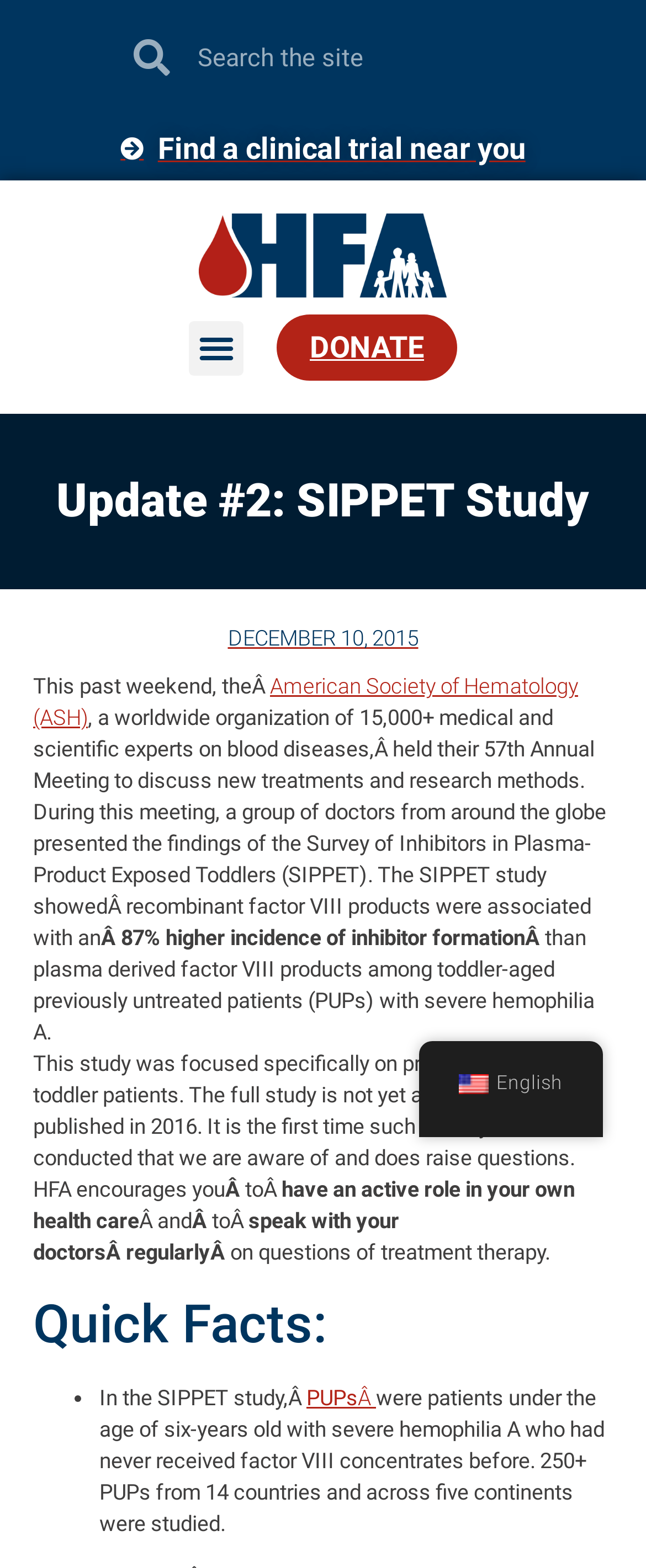What is the age range of patients studied in the SIPPET study?
Please provide a single word or phrase answer based on the image.

Under six years old